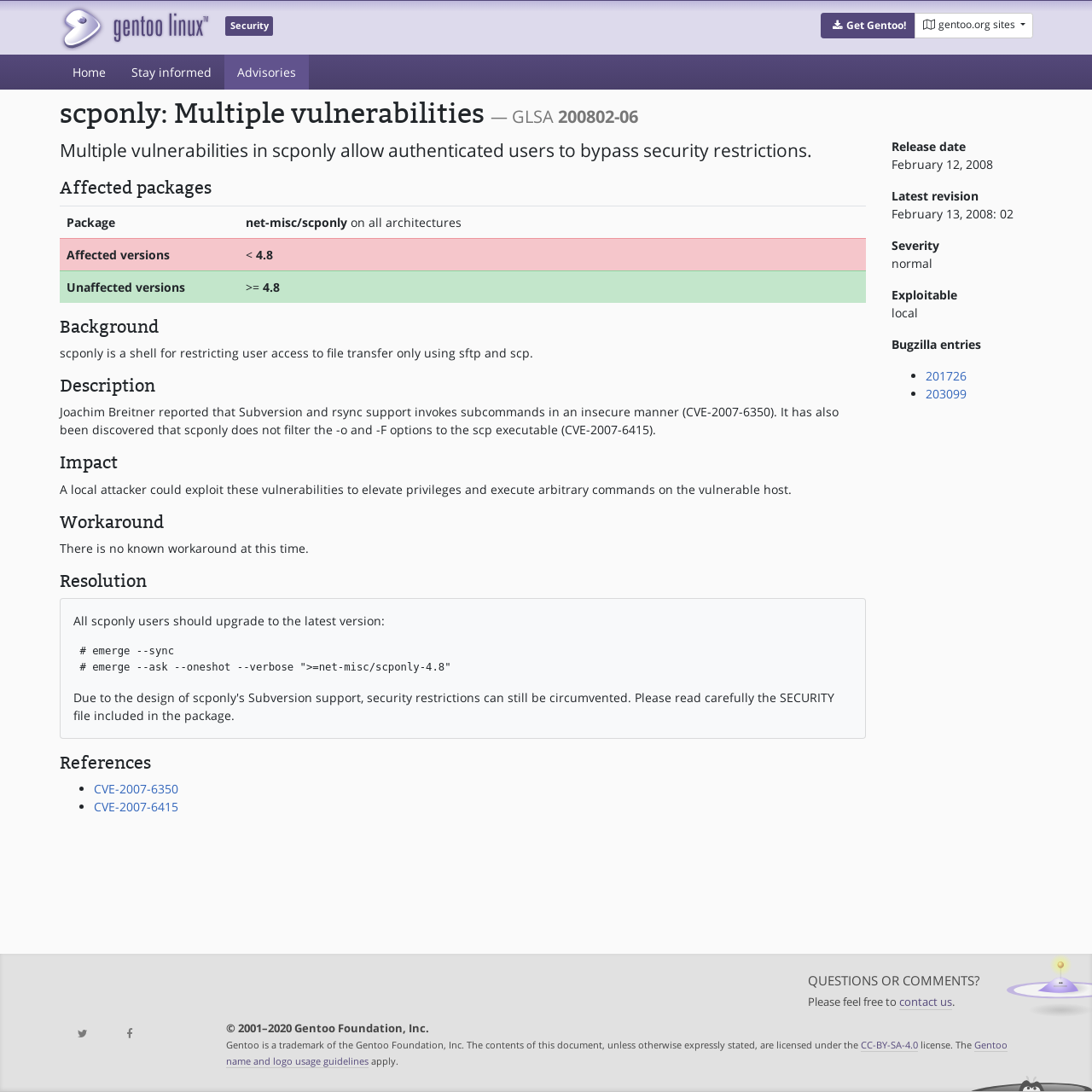What is the name of the organization?
Please give a detailed and elaborate answer to the question.

The name of the organization can be found in the top-left corner of the webpage, where it says 'Gentoo' with a Gentoo logo next to it.